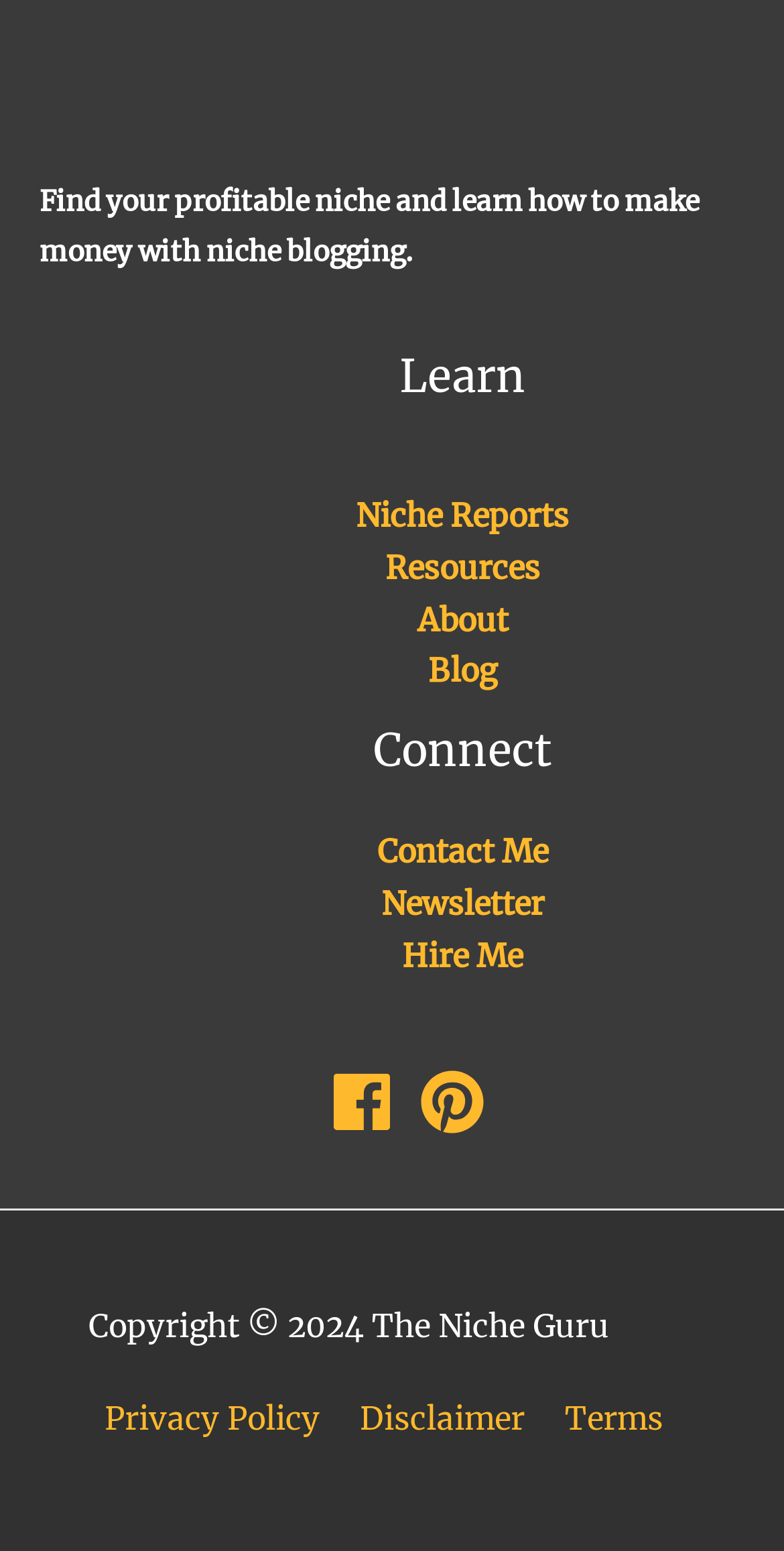Provide the bounding box coordinates for the specified HTML element described in this description: "aria-label="facebook"". The coordinates should be four float numbers ranging from 0 to 1, in the format [left, top, right, bottom].

[0.42, 0.689, 0.526, 0.731]